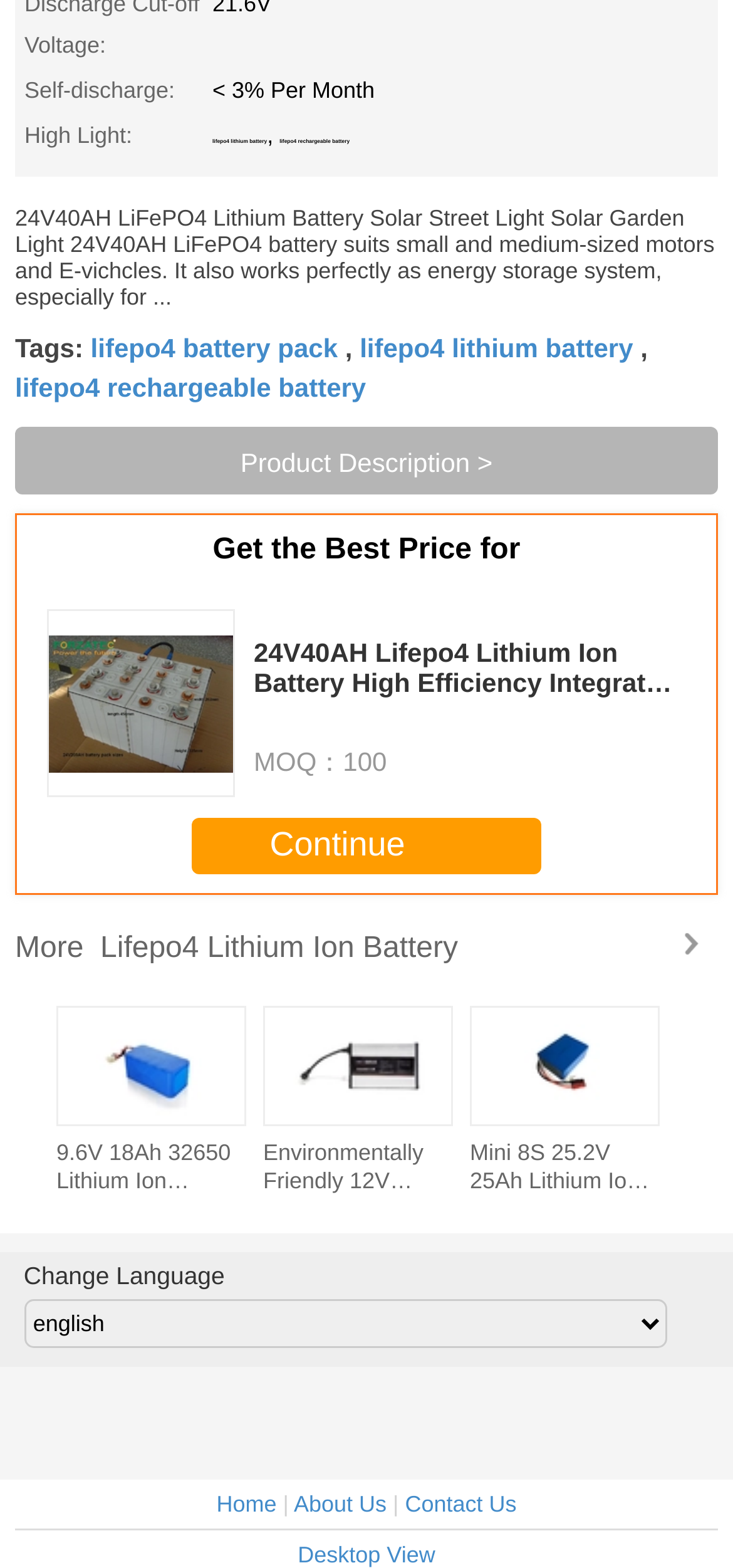Based on the element description "Continue", predict the bounding box coordinates of the UI element.

[0.262, 0.521, 0.738, 0.557]